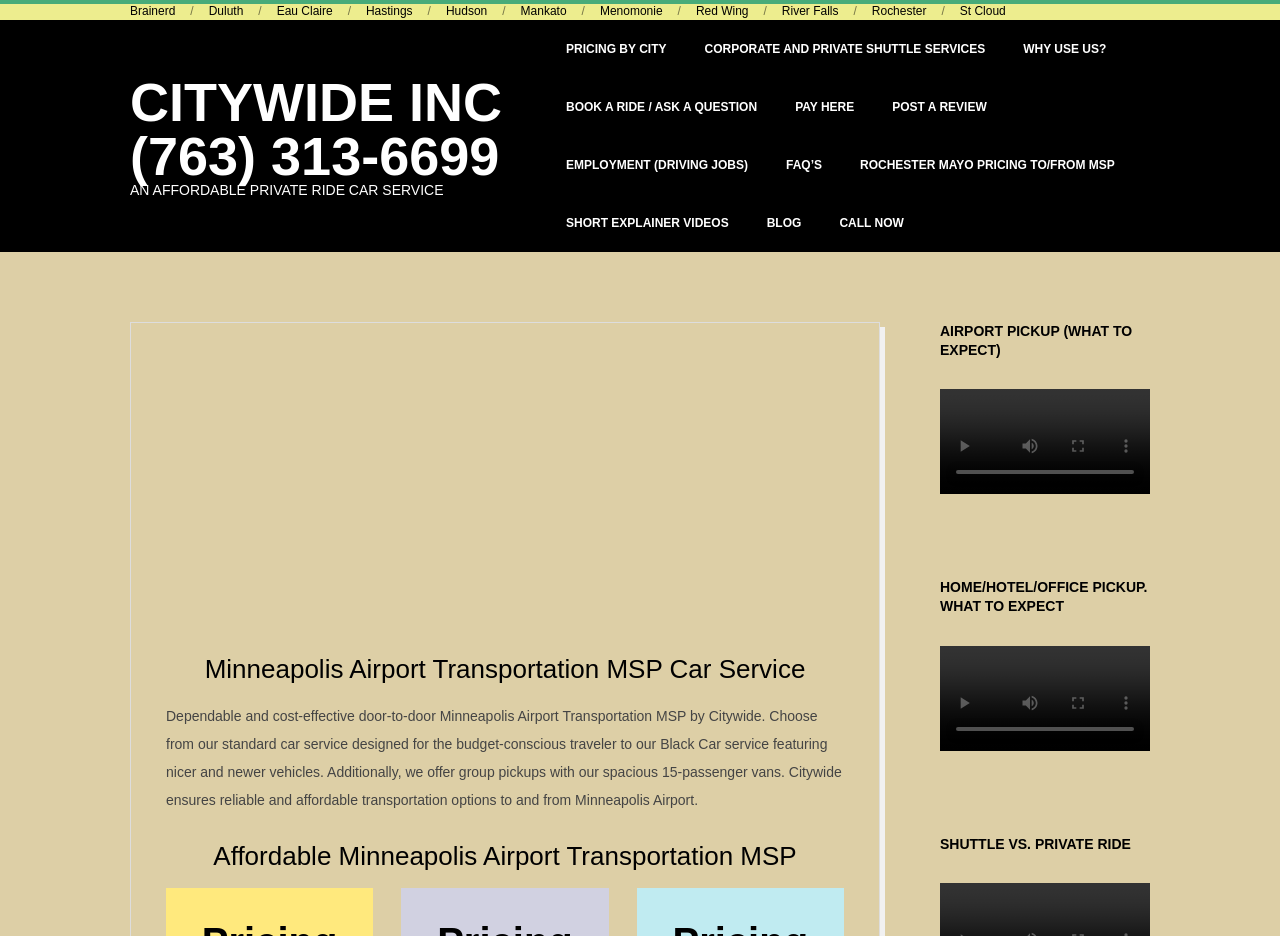What are the options for group pickups?
Offer a detailed and full explanation in response to the question.

According to the webpage, Citywide offers group pickups with their spacious 15-passenger vans, as mentioned in the description 'Additionally, we offer group pickups with our spacious 15-passenger vans'.